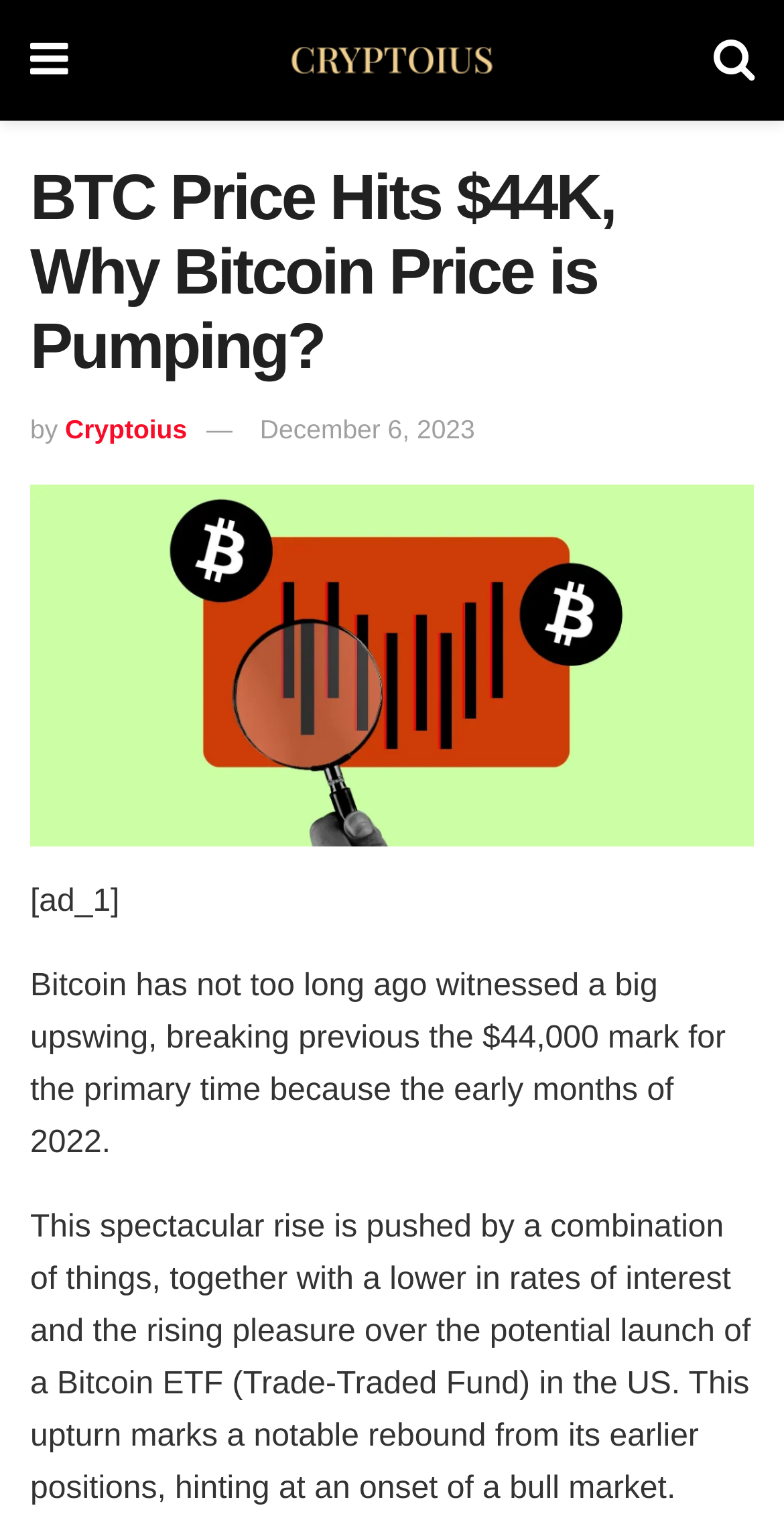Provide the bounding box coordinates of the HTML element described as: "alt="Cryptoius.com"". The bounding box coordinates should be four float numbers between 0 and 1, i.e., [left, top, right, bottom].

[0.371, 0.03, 0.627, 0.049]